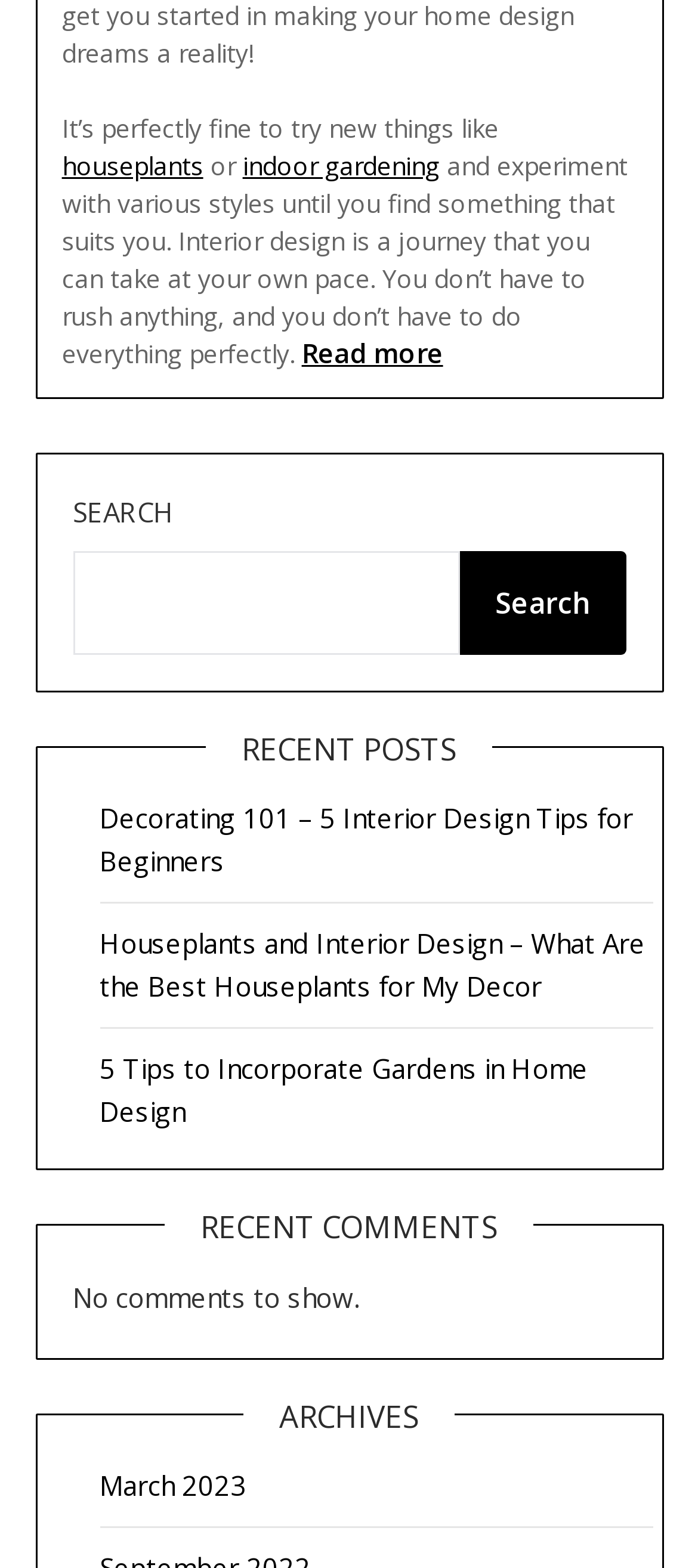Please determine the bounding box coordinates of the element to click in order to execute the following instruction: "go to the March 2023 archives". The coordinates should be four float numbers between 0 and 1, specified as [left, top, right, bottom].

[0.142, 0.936, 0.353, 0.959]